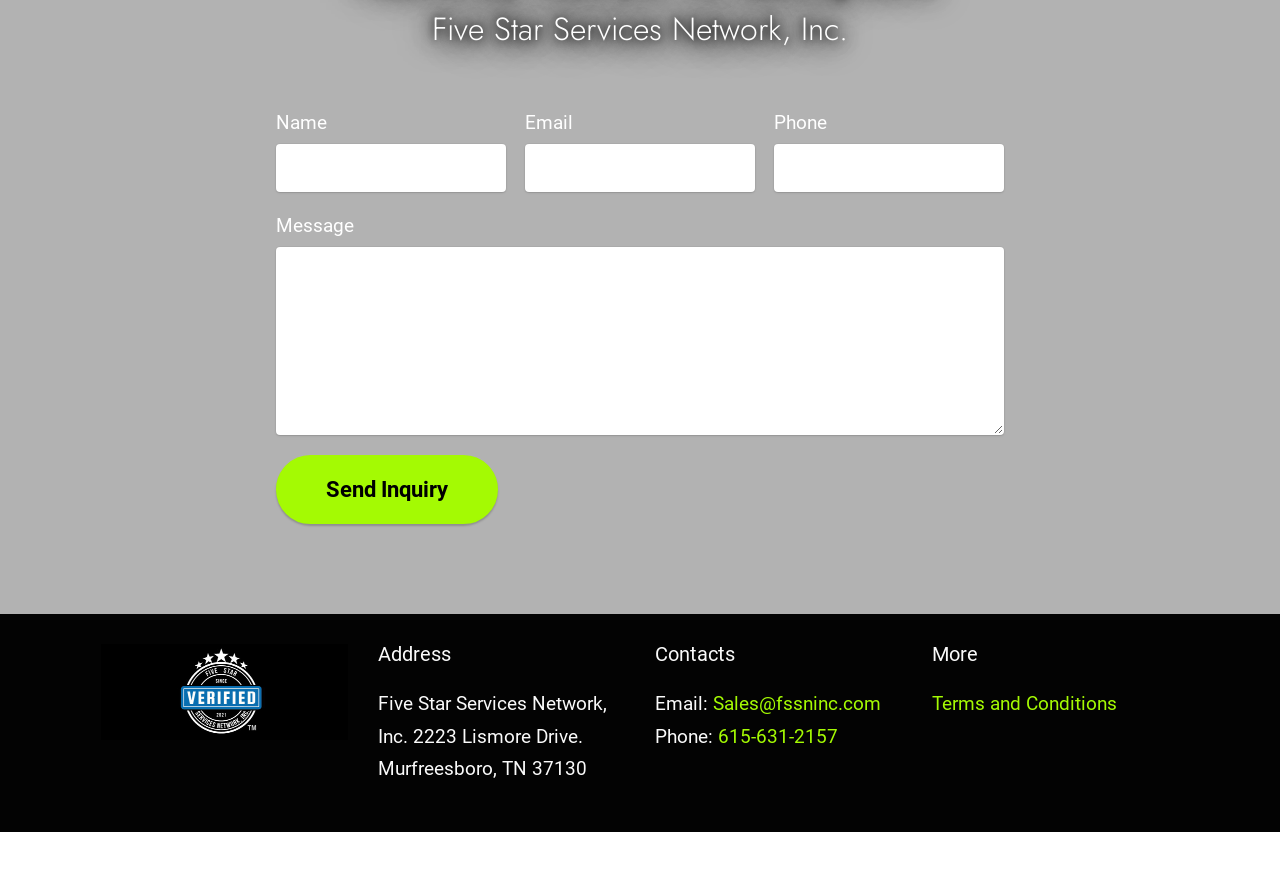What is the email address for sales?
Answer with a single word or short phrase according to what you see in the image.

Sales@fssninc.com